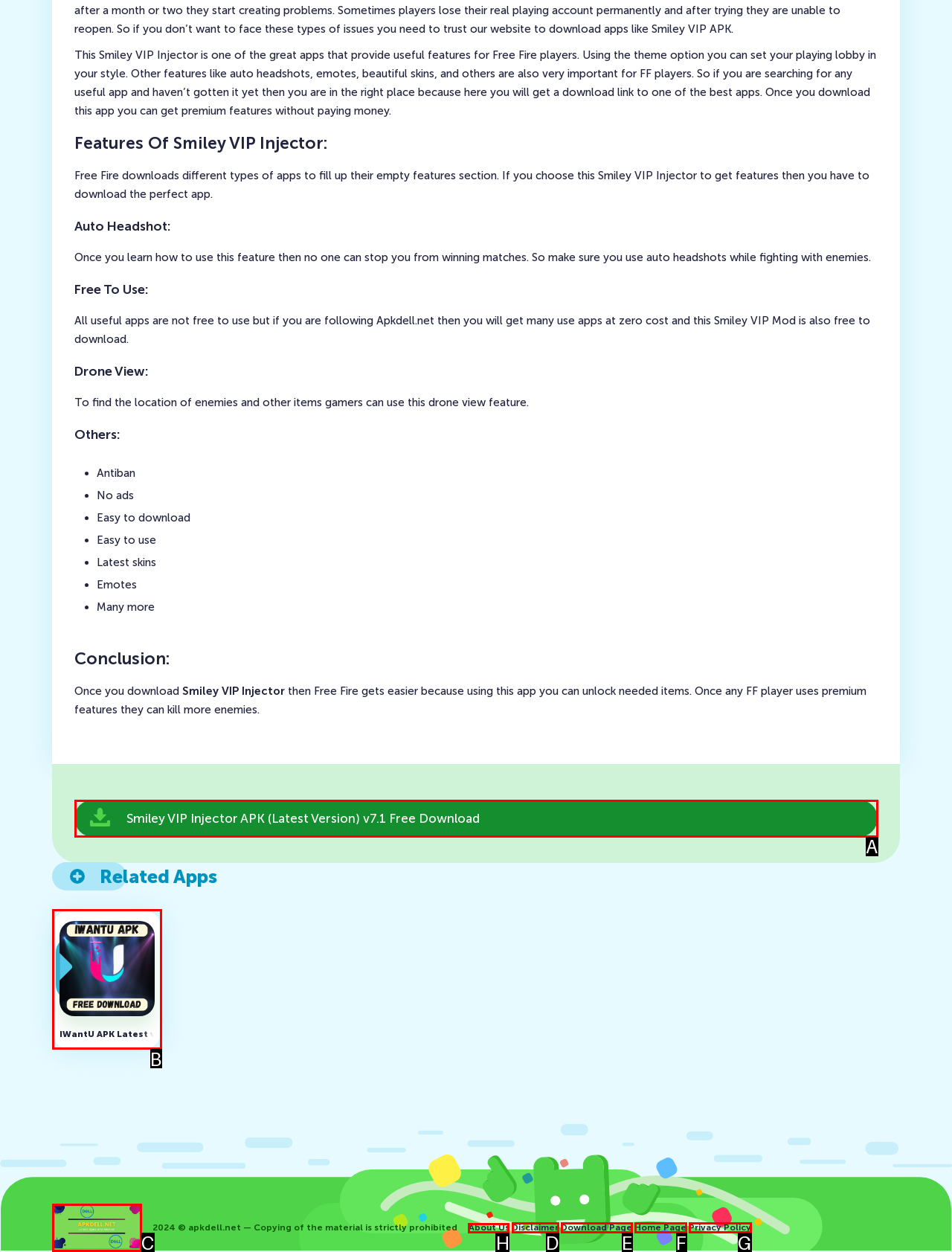Identify the correct option to click in order to complete this task: Read about us
Answer with the letter of the chosen option directly.

H